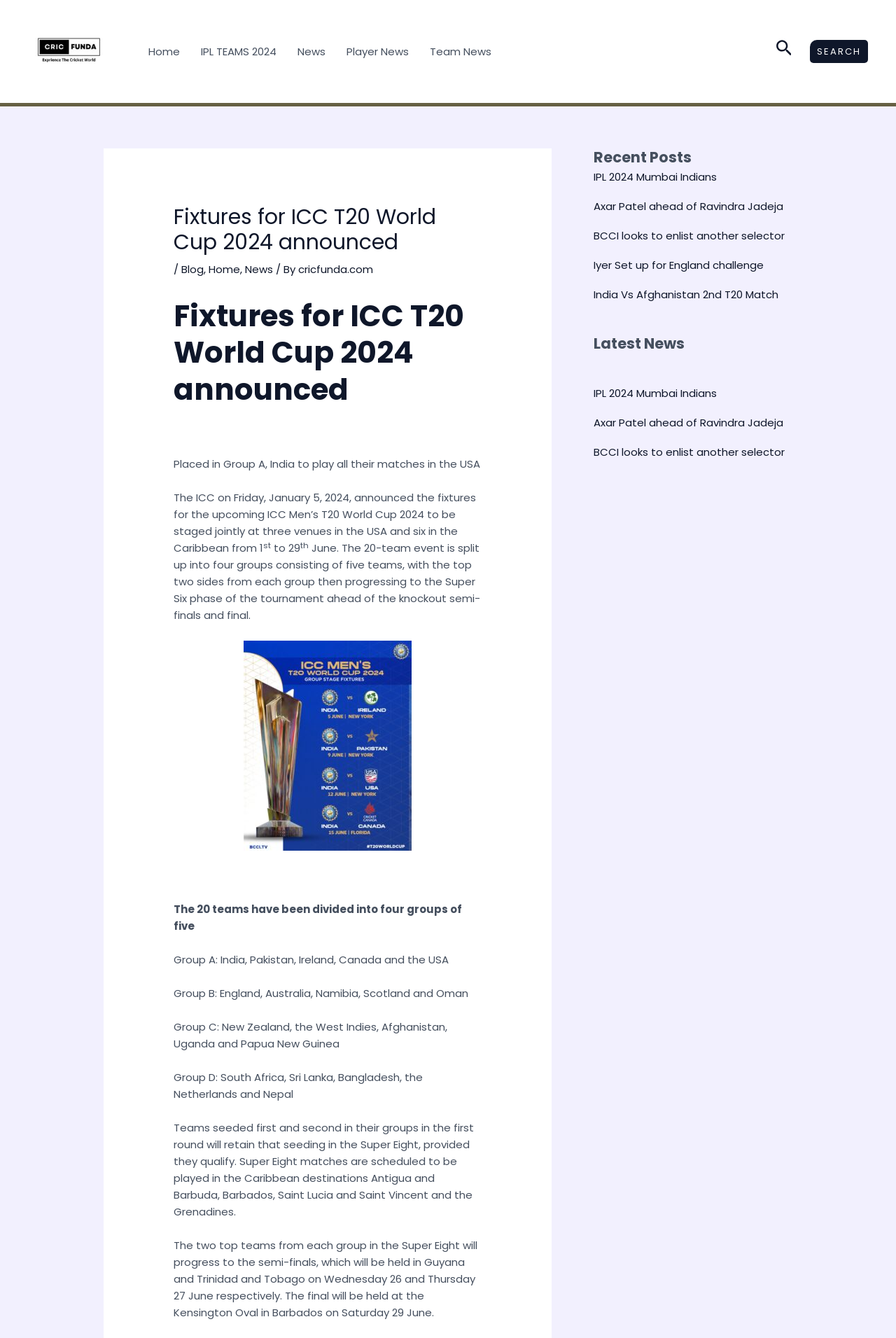Identify and provide the bounding box coordinates of the UI element described: "IPL TEAMS 2024". The coordinates should be formatted as [left, top, right, bottom], with each number being a float between 0 and 1.

[0.212, 0.0, 0.32, 0.077]